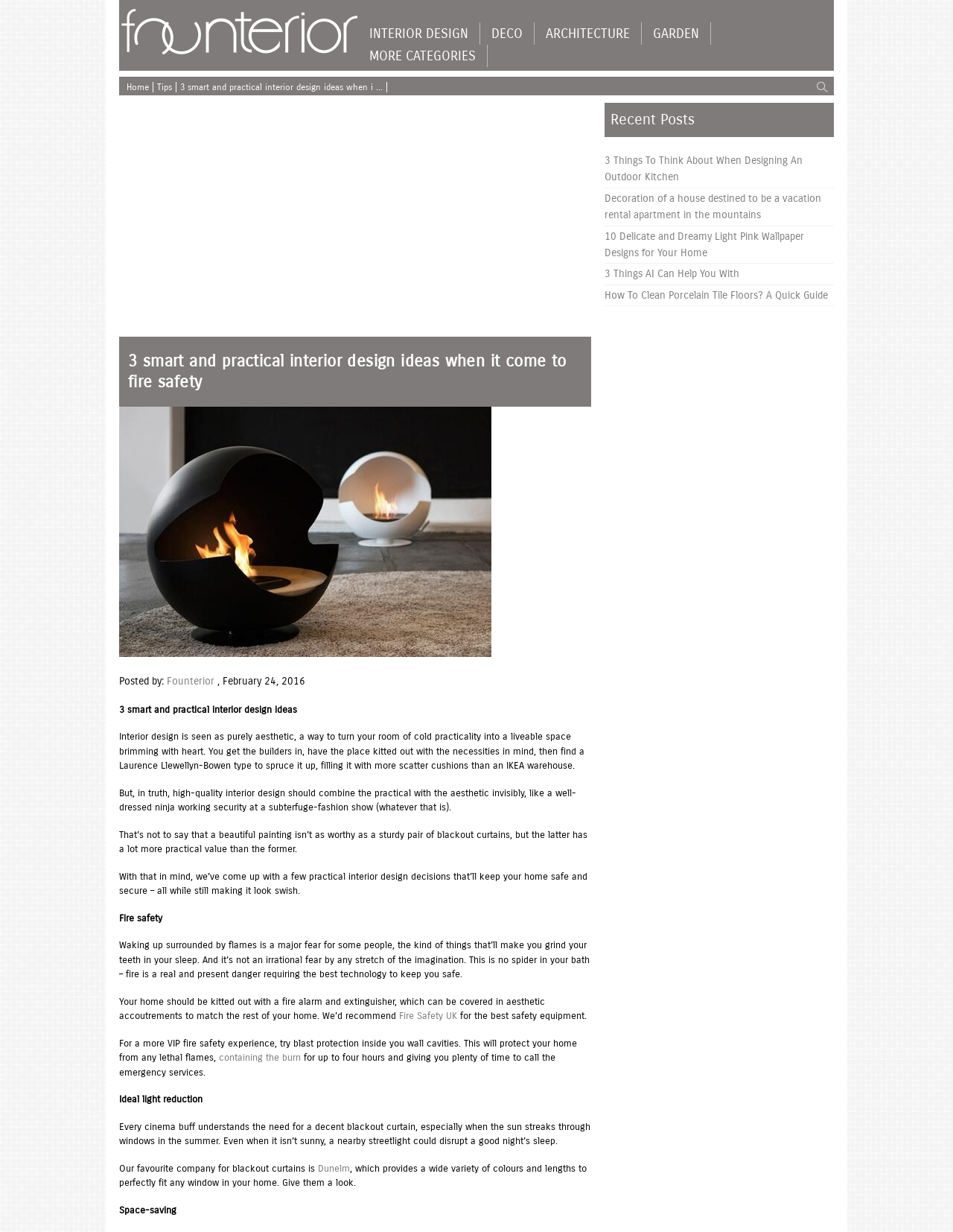Examine the image carefully and respond to the question with a detailed answer: 
What is the main topic of this webpage?

Based on the content of the webpage, it appears to be discussing interior design ideas, specifically focusing on practical and smart design decisions that prioritize fire safety and other aspects.